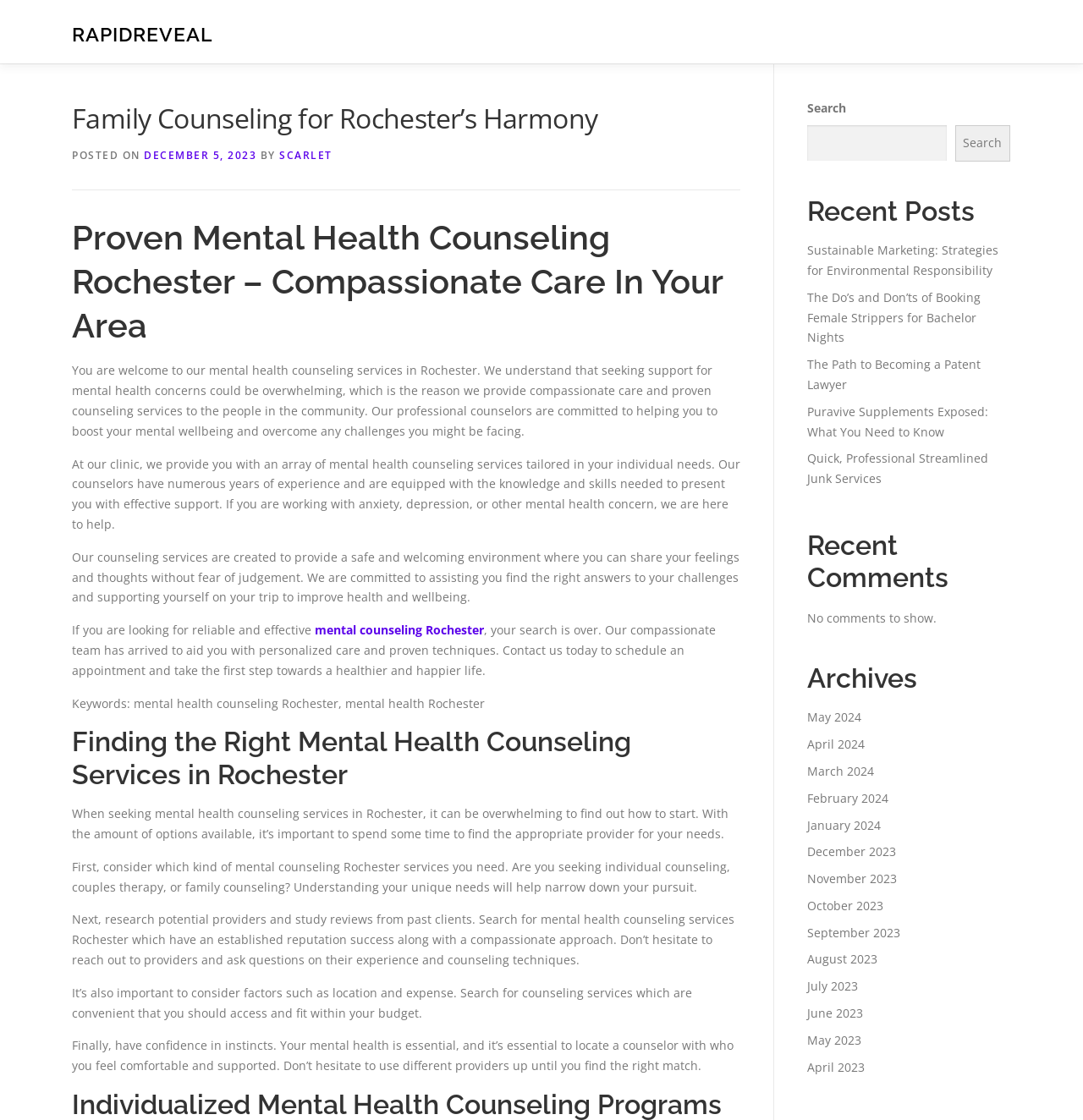Please find and give the text of the main heading on the webpage.

Family Counseling for Rochester’s Harmony